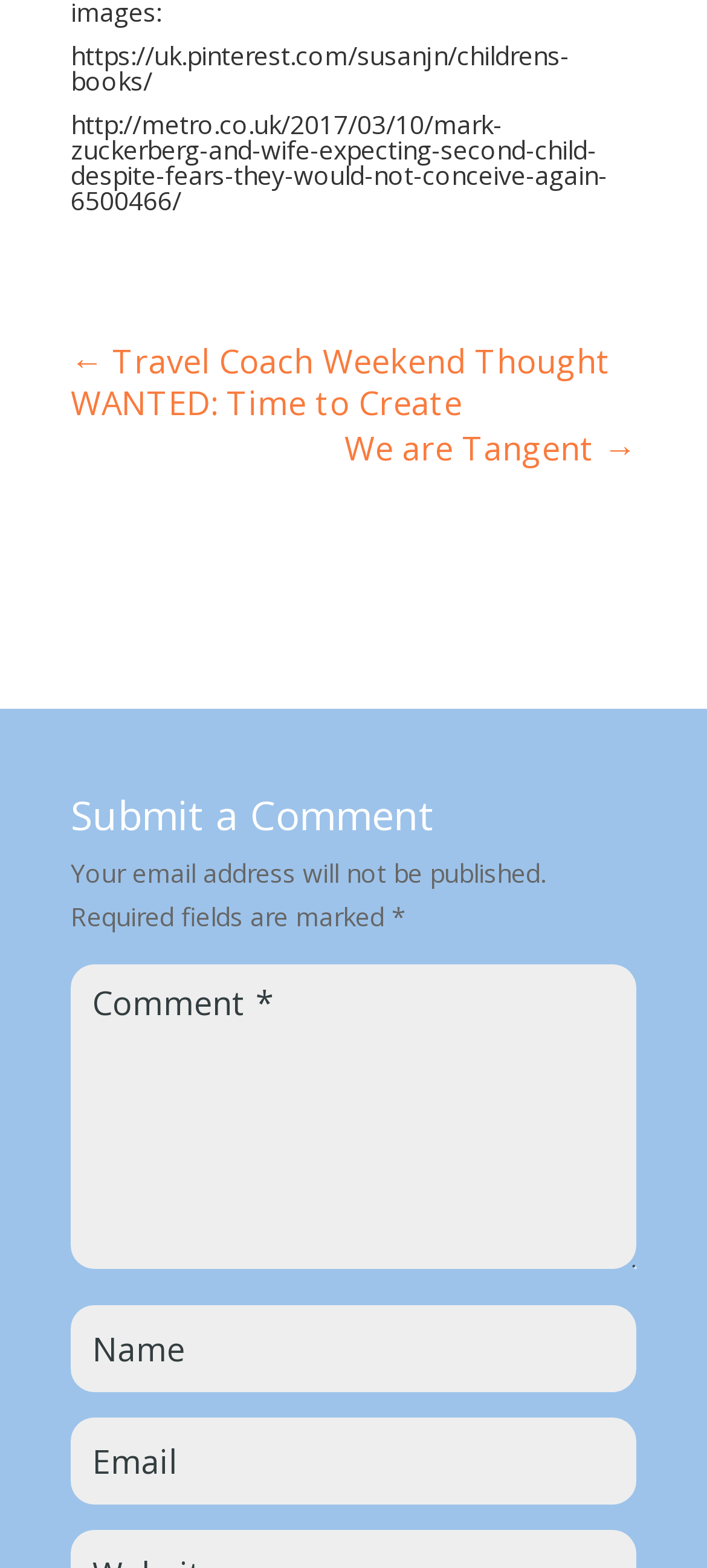Locate the bounding box of the UI element based on this description: "Solid Surface". Provide four float numbers between 0 and 1 as [left, top, right, bottom].

None